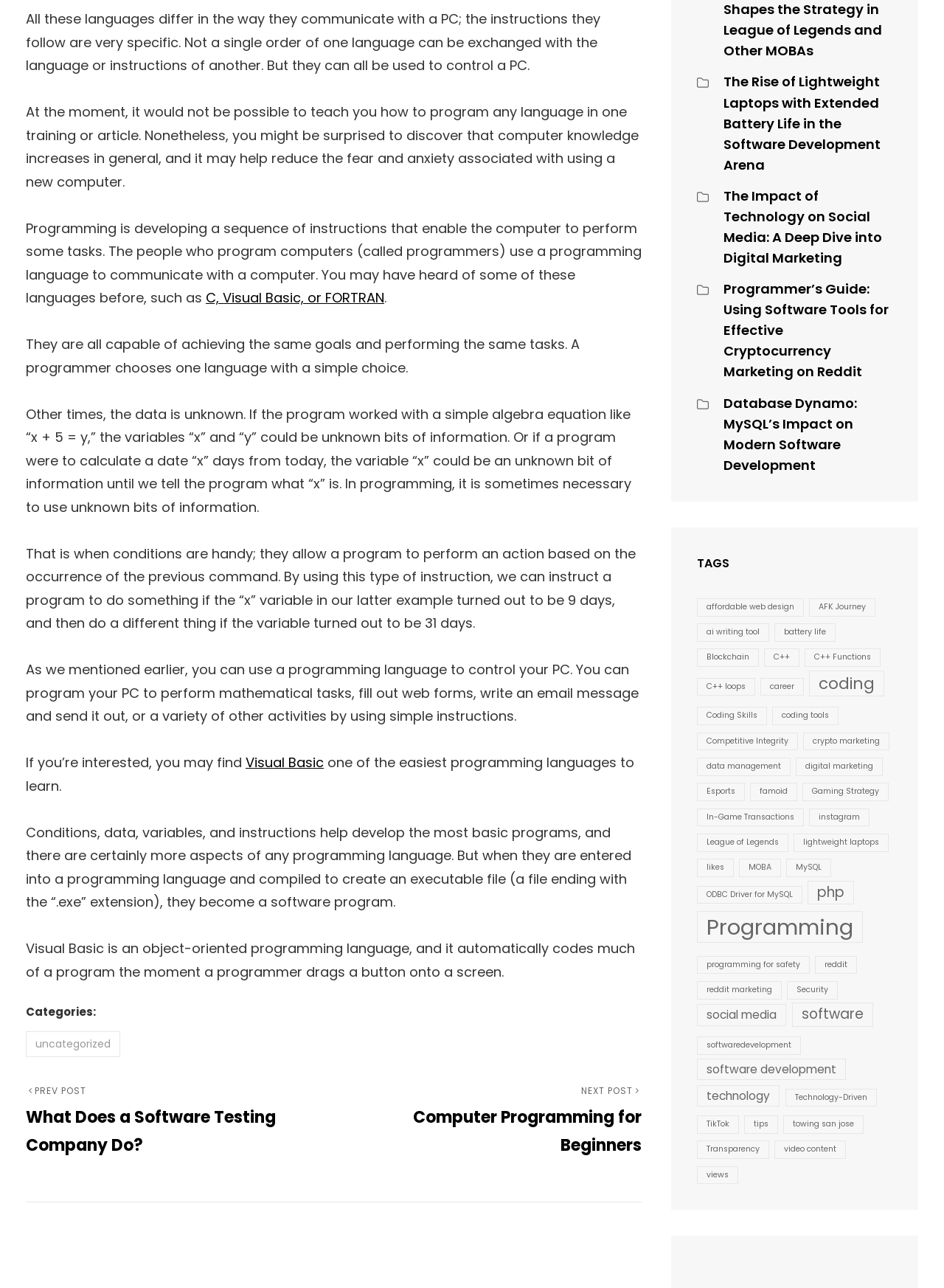Identify the bounding box coordinates for the UI element mentioned here: "reddit marketing". Provide the coordinates as four float values between 0 and 1, i.e., [left, top, right, bottom].

[0.738, 0.762, 0.828, 0.776]